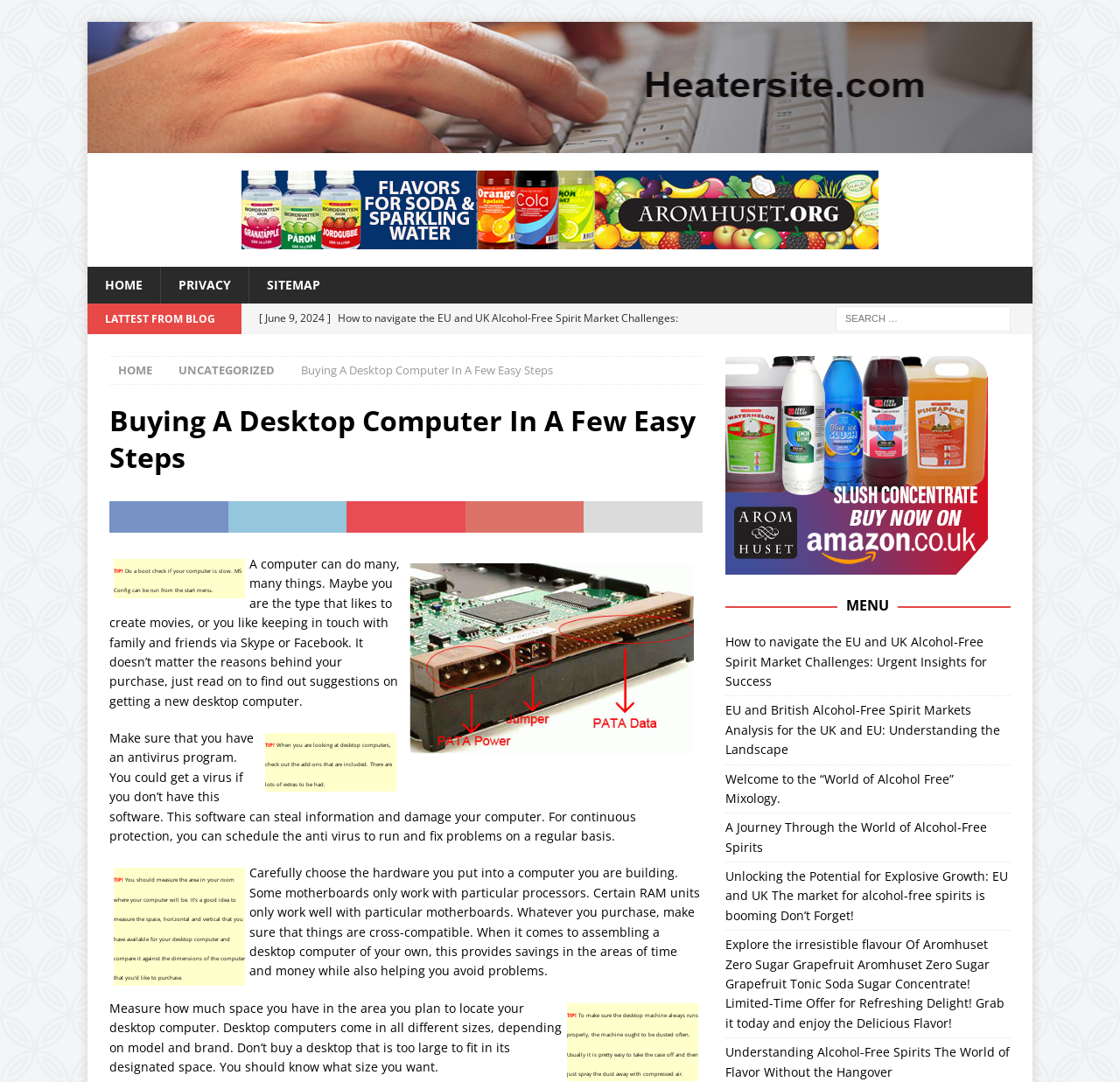What type of articles are listed on the webpage?
Refer to the screenshot and answer in one word or phrase.

Alcohol-free spirits